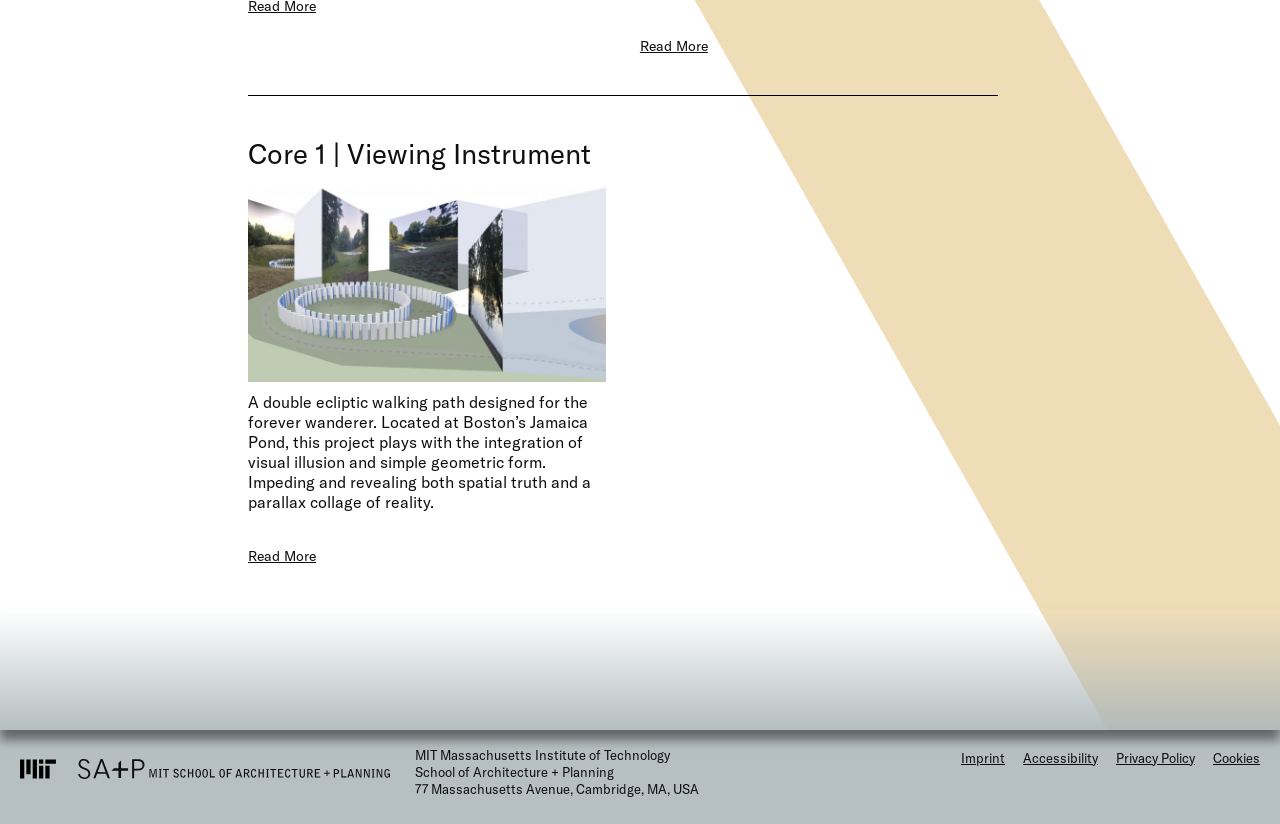Given the element description, predict the bounding box coordinates in the format (top-left x, top-left y, bottom-right x, bottom-right y), using floating point numbers between 0 and 1: Read More

[0.5, 0.045, 0.553, 0.067]